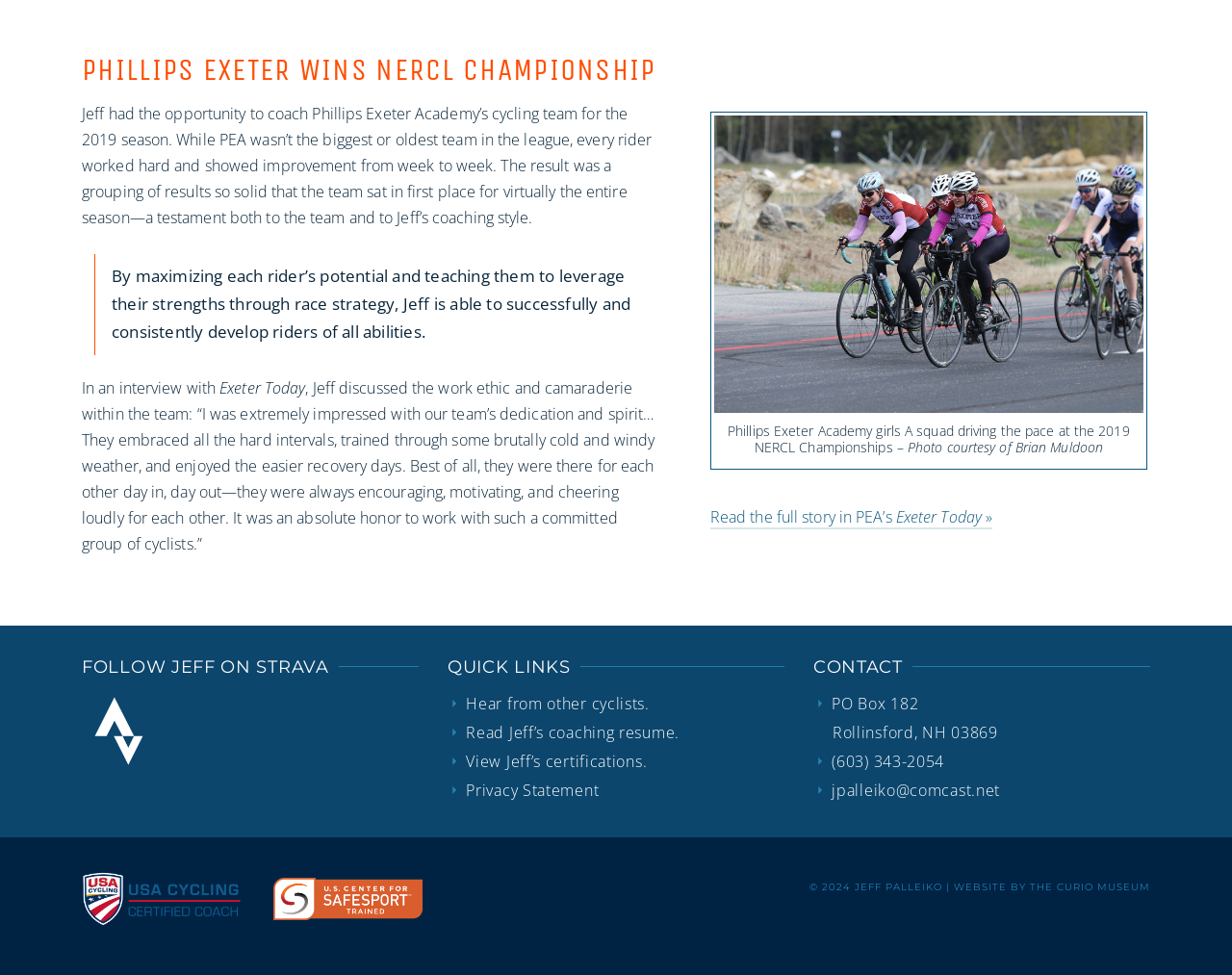Bounding box coordinates are given in the format (top-left x, top-left y, bottom-right x, bottom-right y). All values should be floating point numbers between 0 and 1. Provide the bounding box coordinate for the UI element described as: View Jeff’s certifications

[0.378, 0.77, 0.522, 0.791]